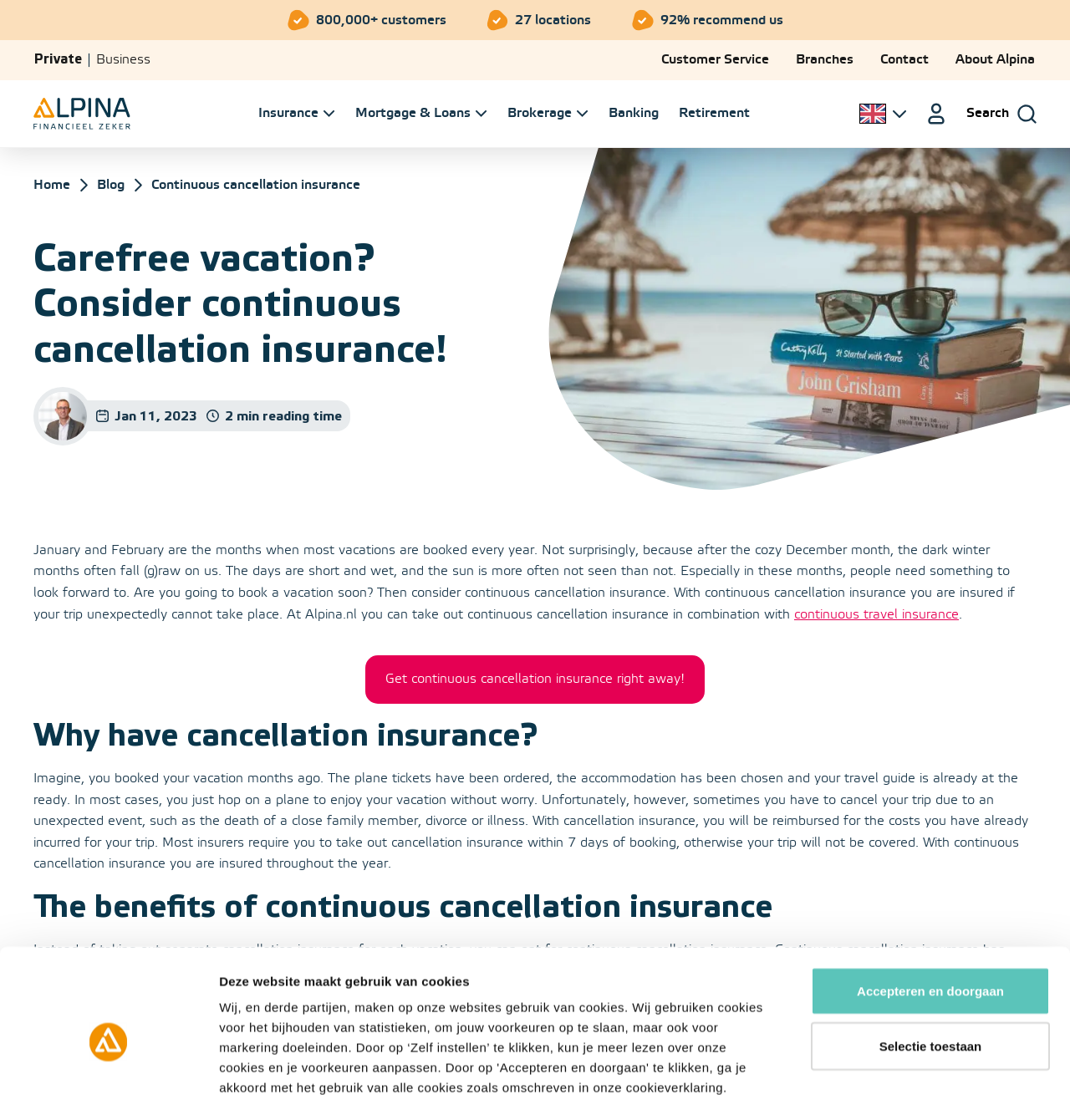Please locate the bounding box coordinates of the element that should be clicked to complete the given instruction: "Go to the 'Blog' page".

[0.091, 0.158, 0.116, 0.172]